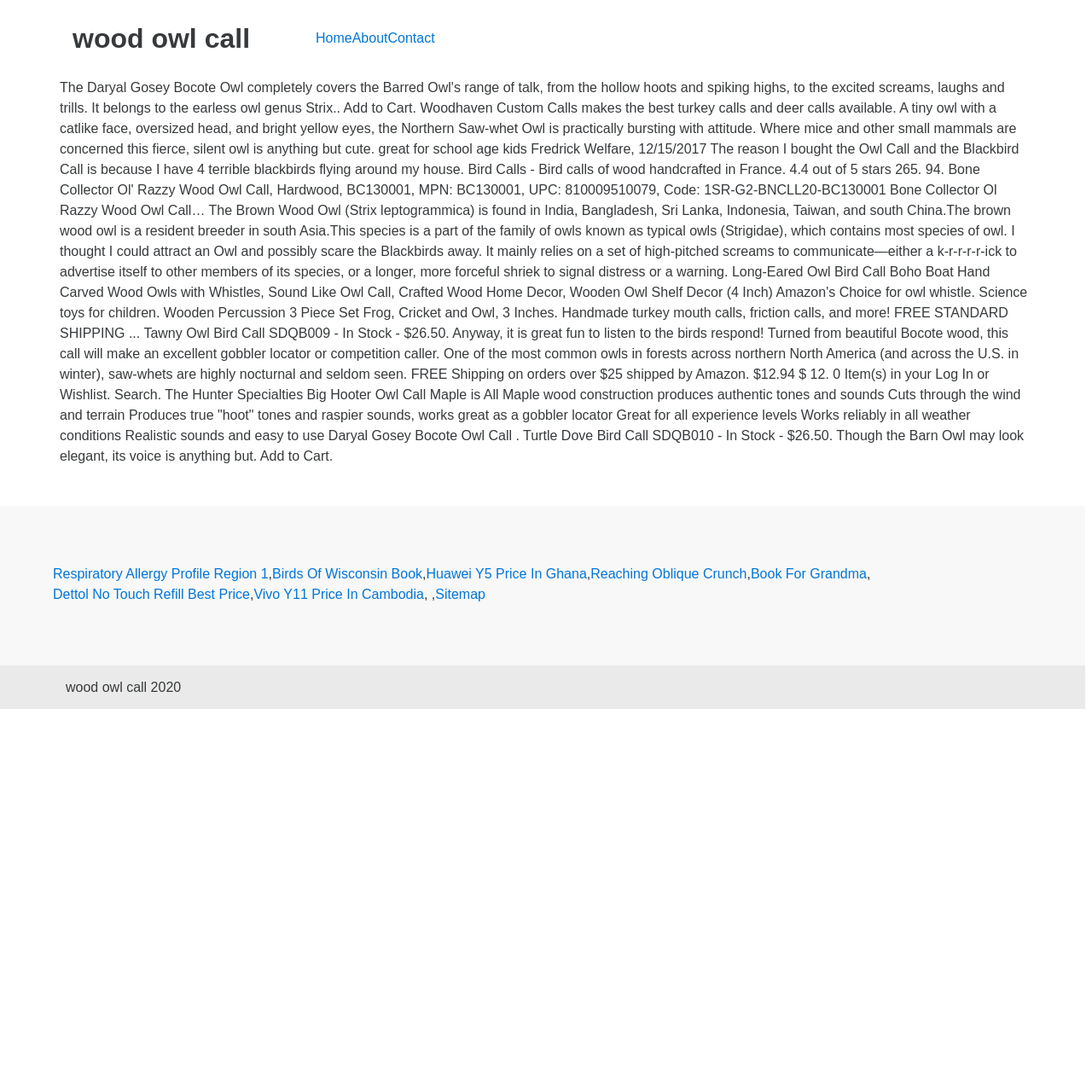Determine the bounding box coordinates of the section to be clicked to follow the instruction: "click the 'Respiratory Allergy Profile Region 1' link". The coordinates should be given as four float numbers between 0 and 1, formatted as [left, top, right, bottom].

[0.048, 0.516, 0.246, 0.535]